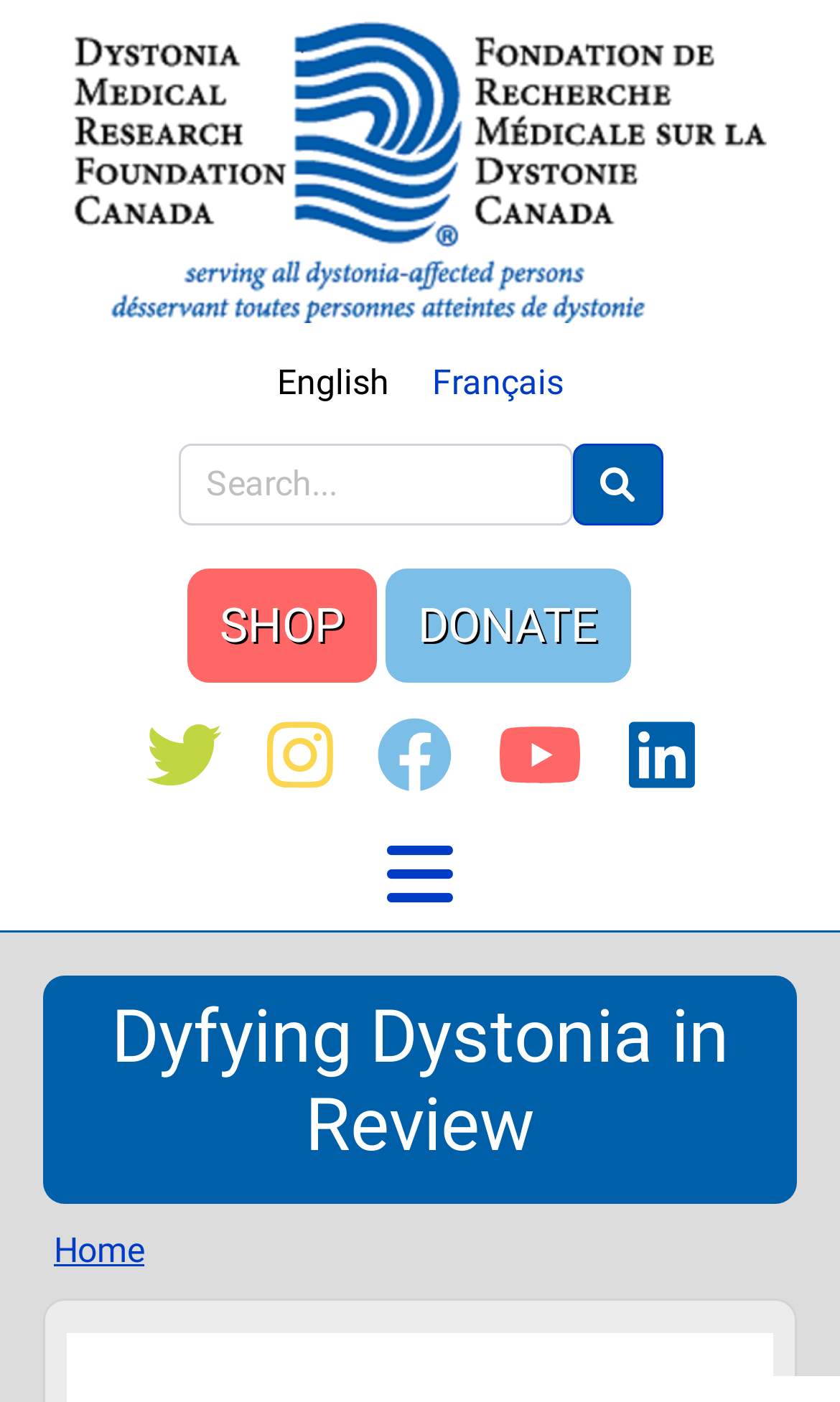Locate the bounding box coordinates of the UI element described by: "Main navigation". Provide the coordinates as four float numbers between 0 and 1, formatted as [left, top, right, bottom].

[0.0, 0.583, 1.0, 0.664]